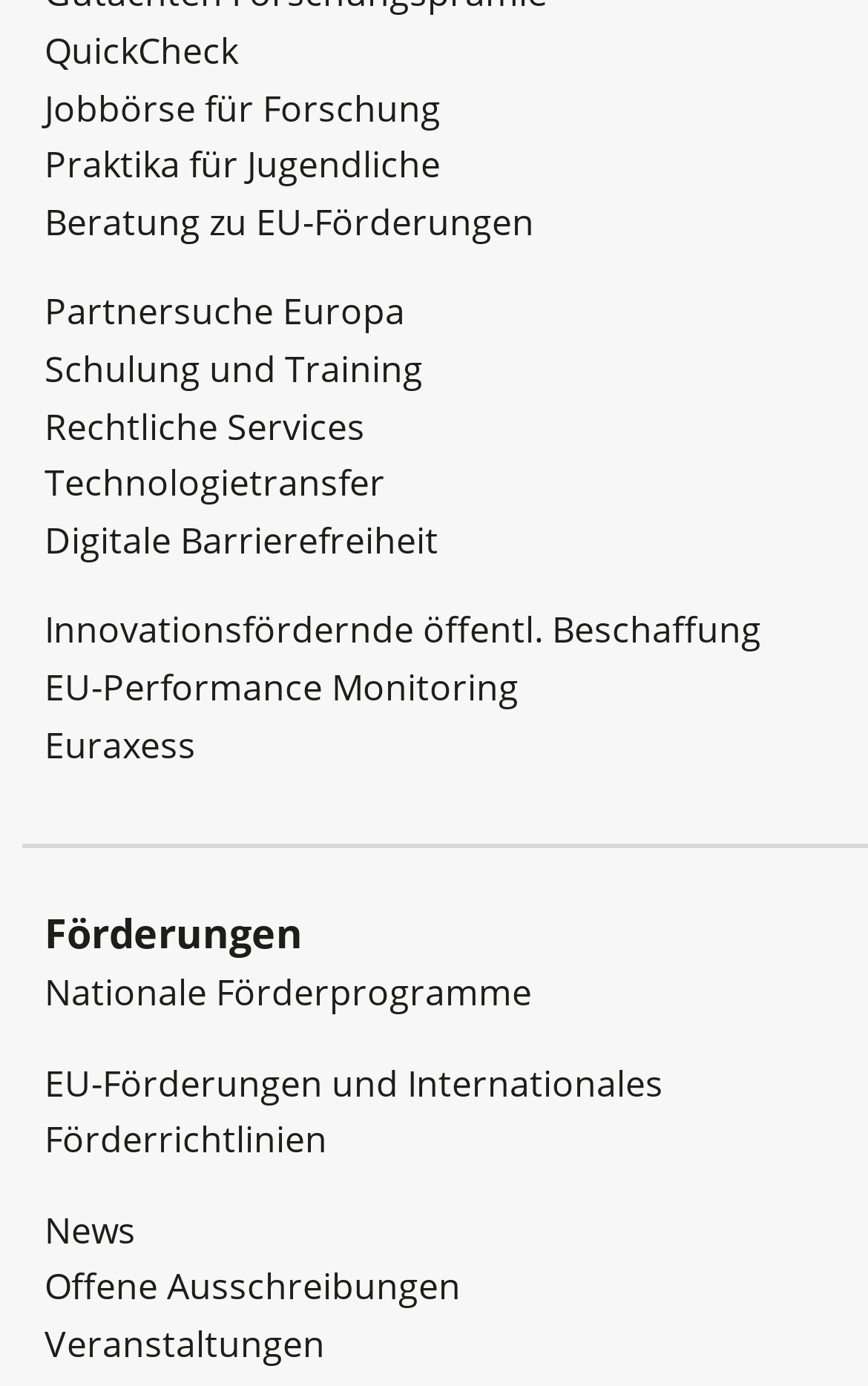Please locate the bounding box coordinates of the element that needs to be clicked to achieve the following instruction: "Check News". The coordinates should be four float numbers between 0 and 1, i.e., [left, top, right, bottom].

[0.051, 0.862, 0.156, 0.913]